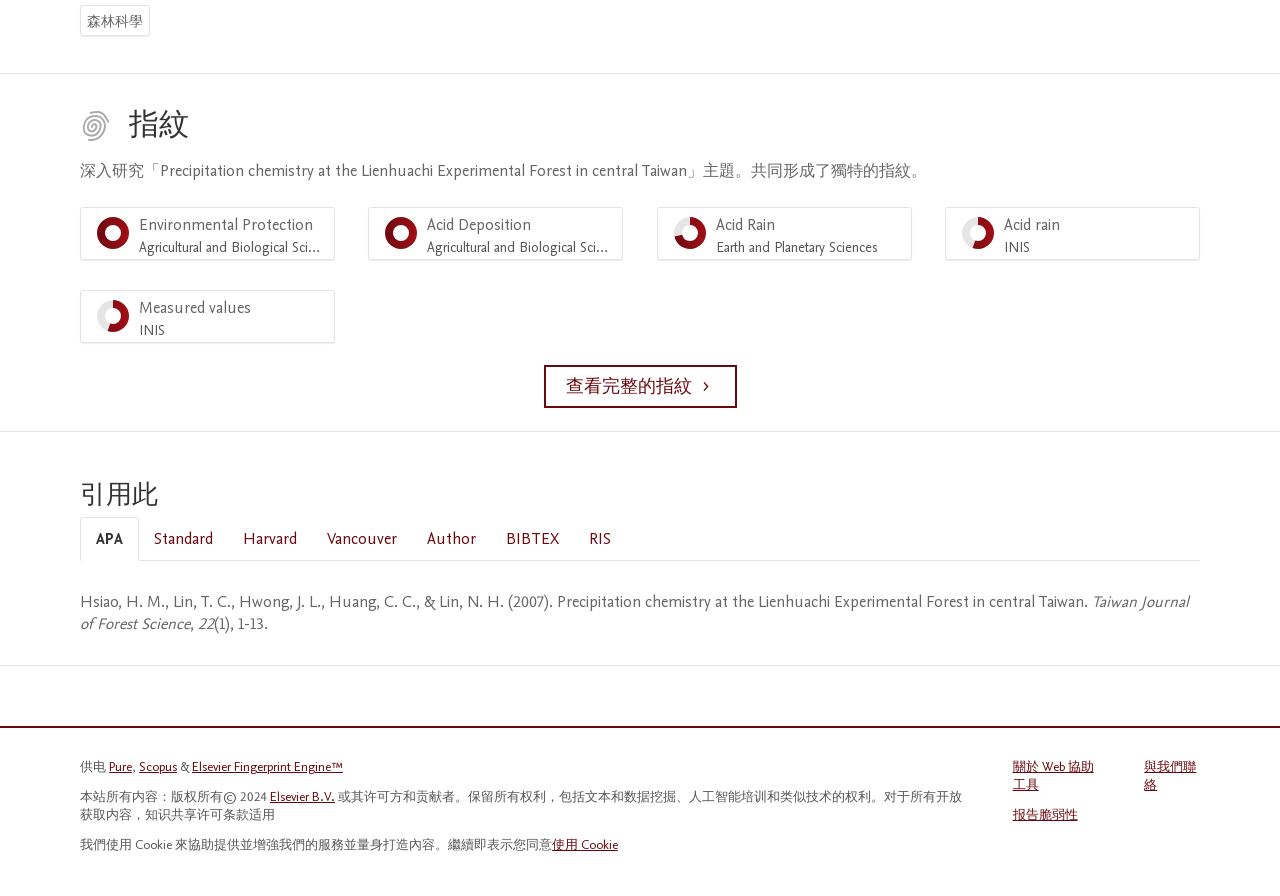Please determine the bounding box coordinates of the element's region to click for the following instruction: "Contact us".

[0.894, 0.846, 0.935, 0.887]